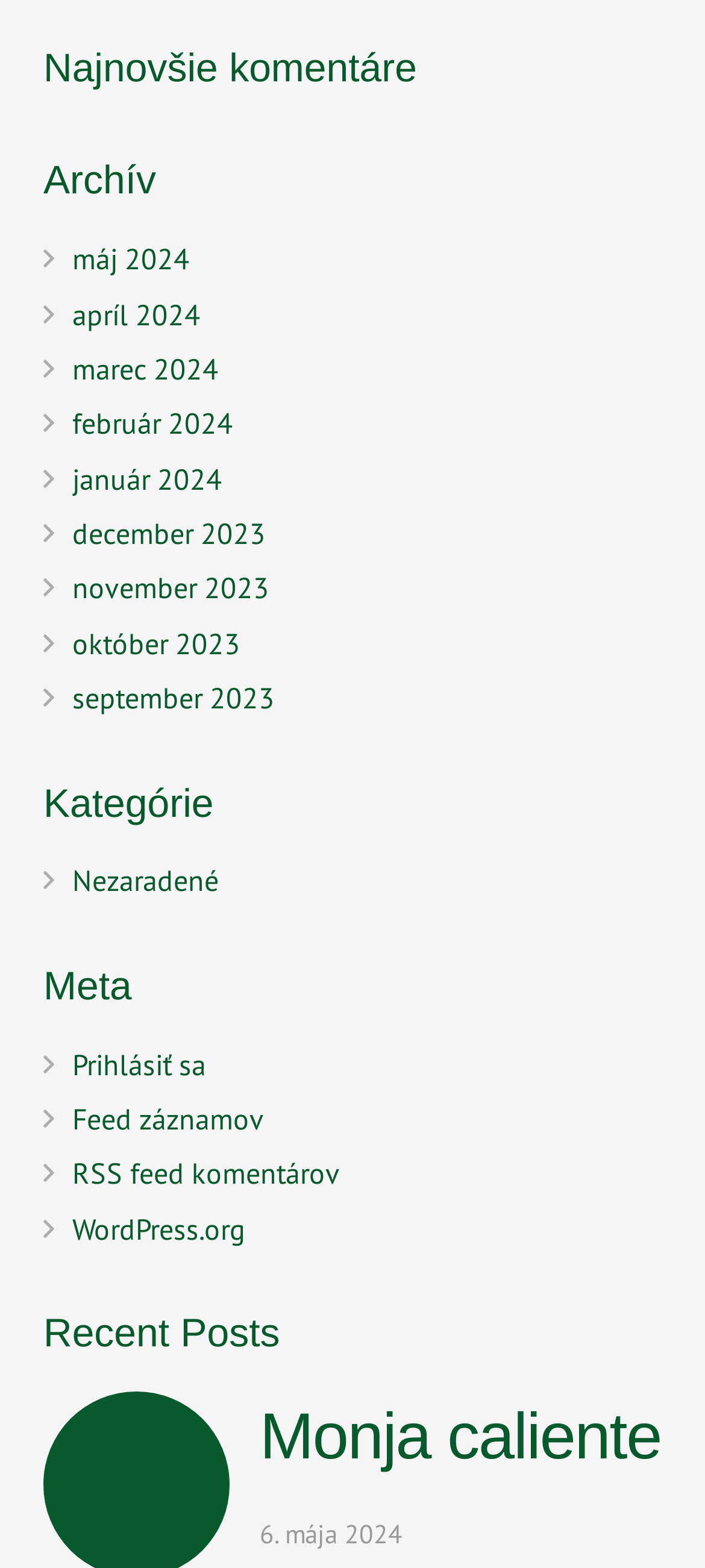Kindly provide the bounding box coordinates of the section you need to click on to fulfill the given instruction: "Go to May 2024 archive".

[0.103, 0.153, 0.269, 0.176]